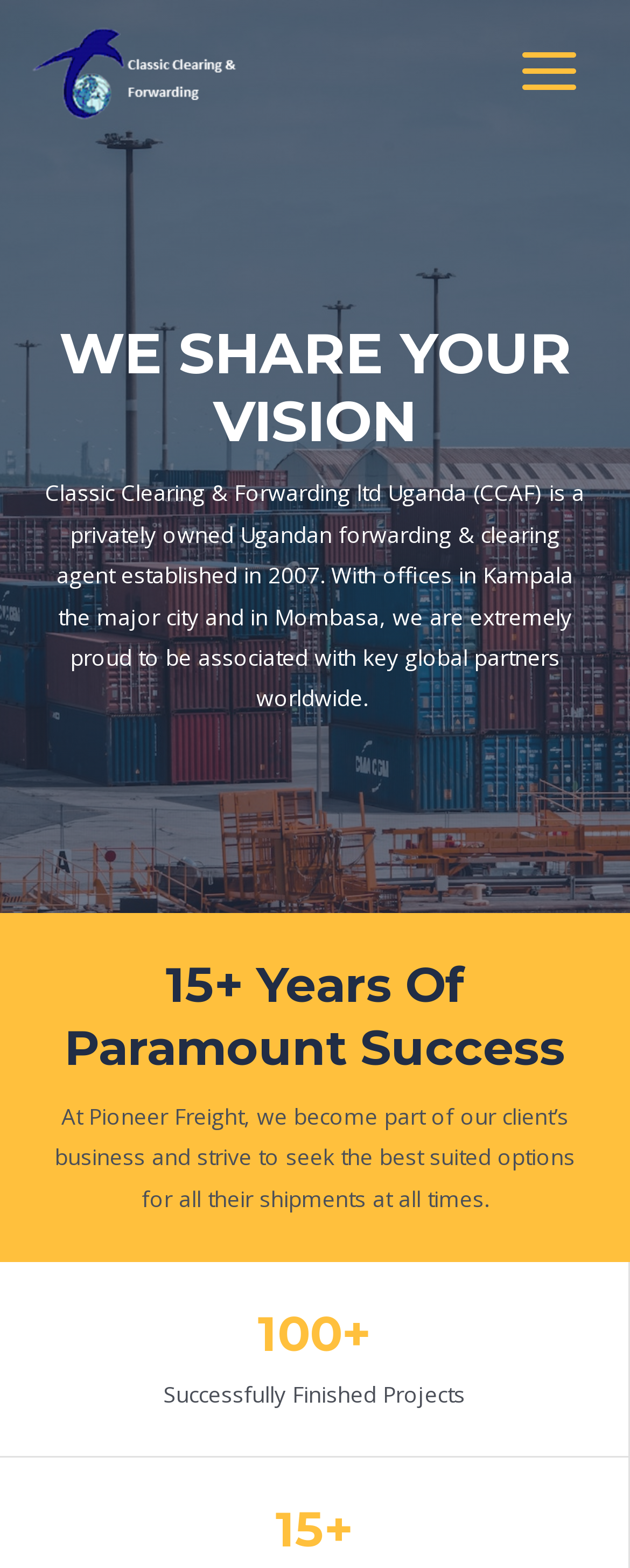Respond to the question below with a single word or phrase: What is the purpose of the 'WORK WITH US' button?

To collaborate with the company